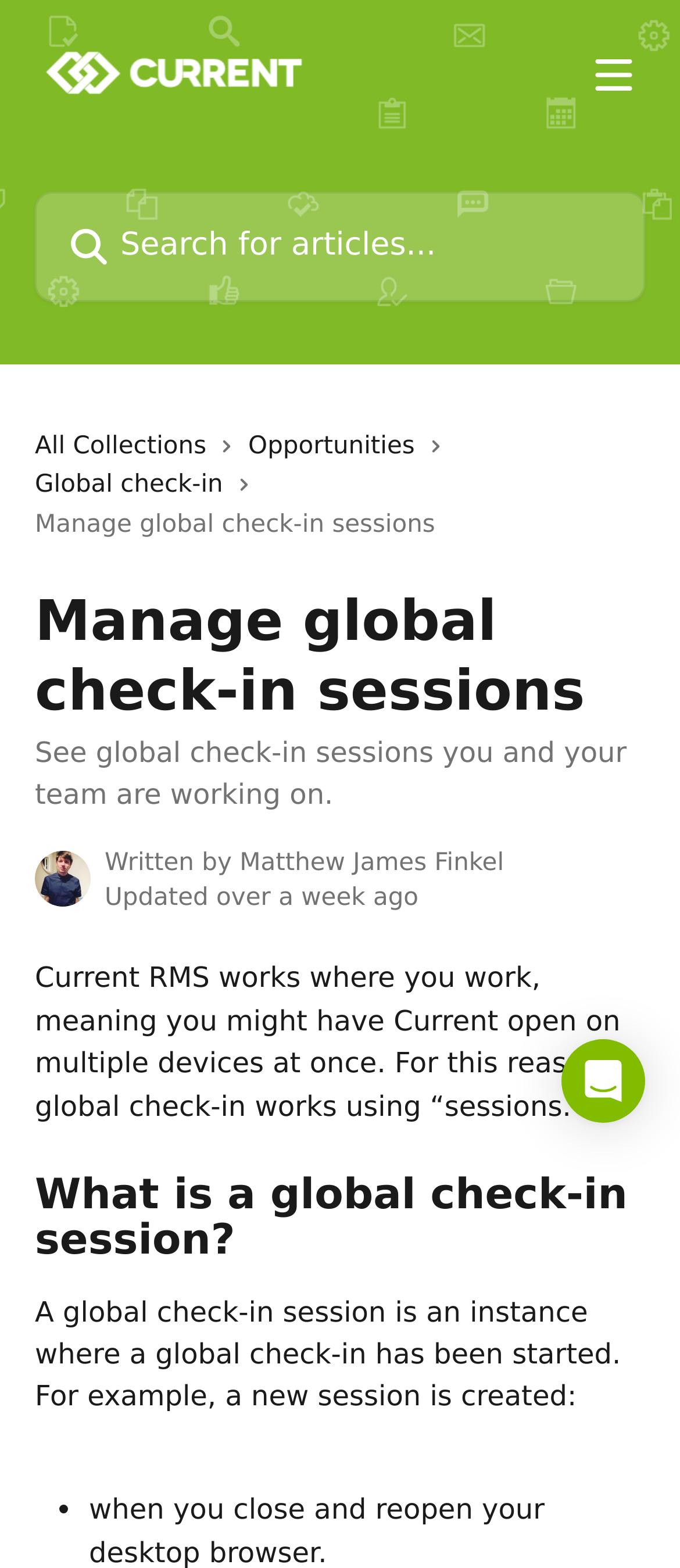What is an instance of a global check-in?
We need a detailed and meticulous answer to the question.

According to the webpage content, 'A global check-in session is an instance where a global check-in has been started. For example, a new session is created...' This implies that an instance of a global check-in is a new session.